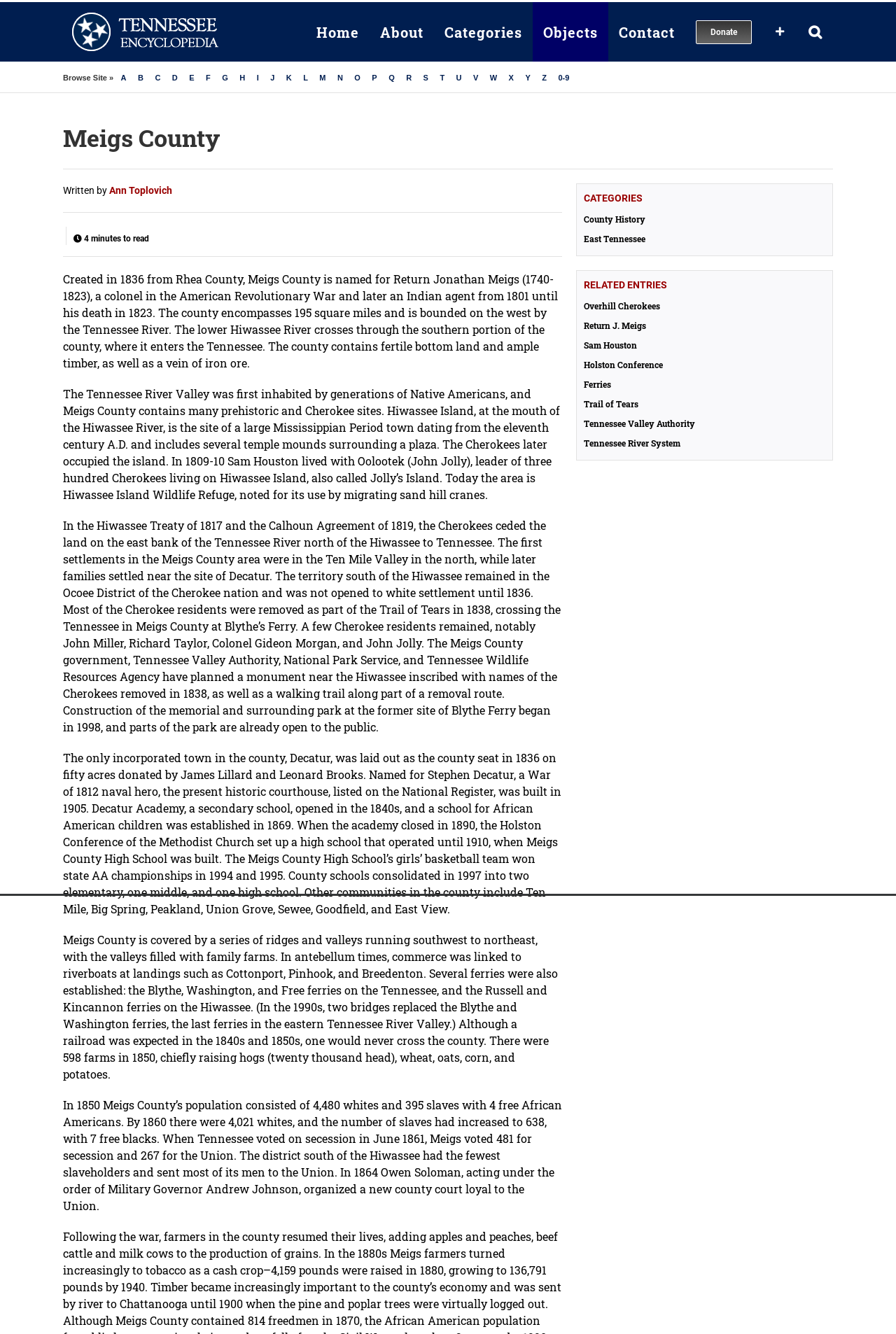Given the element description Home, predict the bounding box coordinates for the UI element in the webpage screenshot. The format should be (top-left x, top-left y, bottom-right x, bottom-right y), and the values should be between 0 and 1.

[0.341, 0.002, 0.412, 0.046]